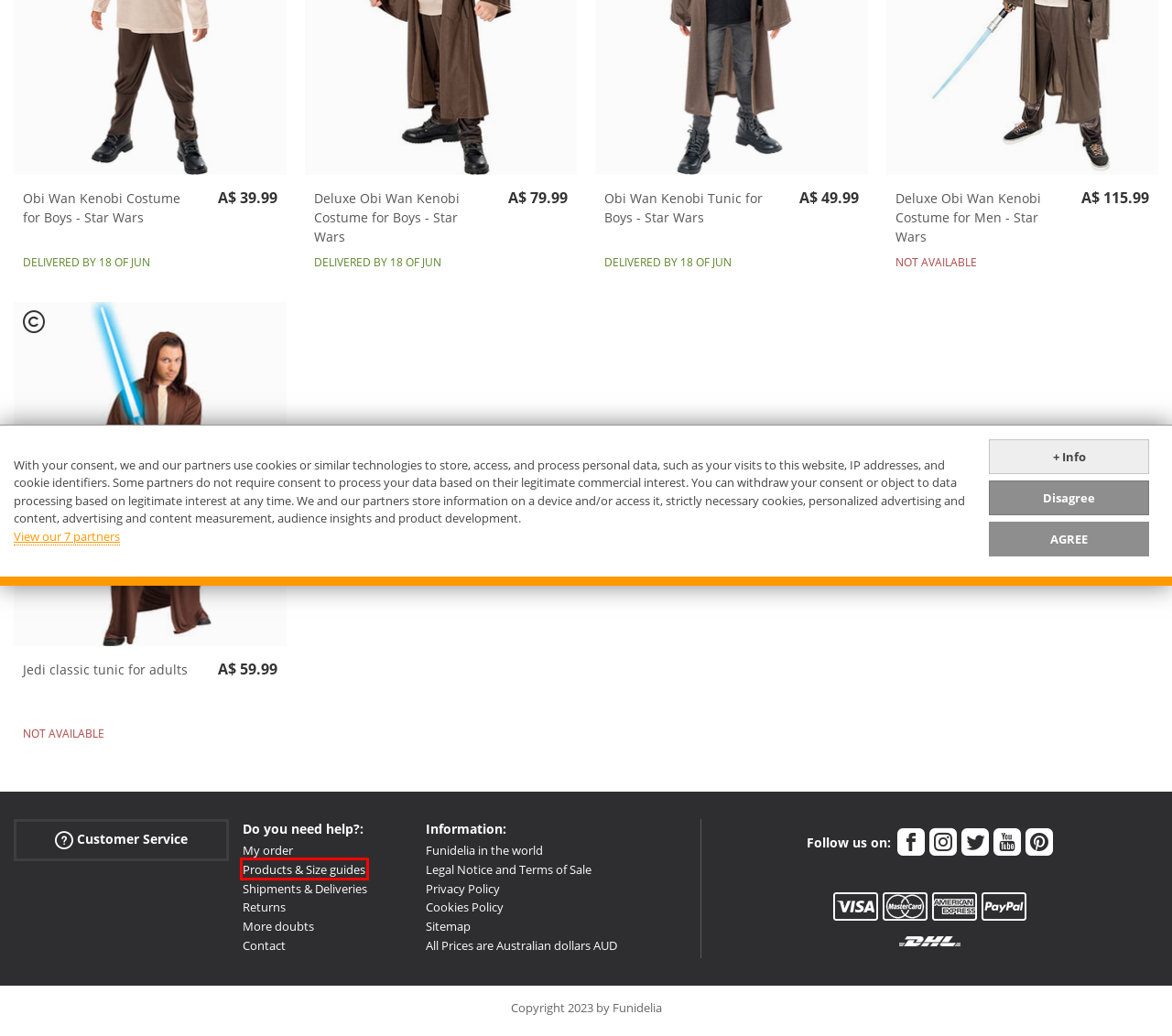Examine the screenshot of a webpage featuring a red bounding box and identify the best matching webpage description for the new page that results from clicking the element within the box. Here are the options:
A. Birthday party and themed parties decorations ★ 72h delivery | Funidelia
B. Carnival costume accessories | Funidelia
C. Cosplay, Manga & Anime Costumes. Fast delivery | Funidelia
D. 🕹Videogame costumes for kids and adults | Funidelia
E. Funidelia - Have Fun
F. Jedi classic tunic for adults. The coolest | Funidelia
G. Online costumes shop, geeky gifts and party decorations | Funidelia
H. 🤑Cheap Costumes for Children & Adults Online | Funidelia

H